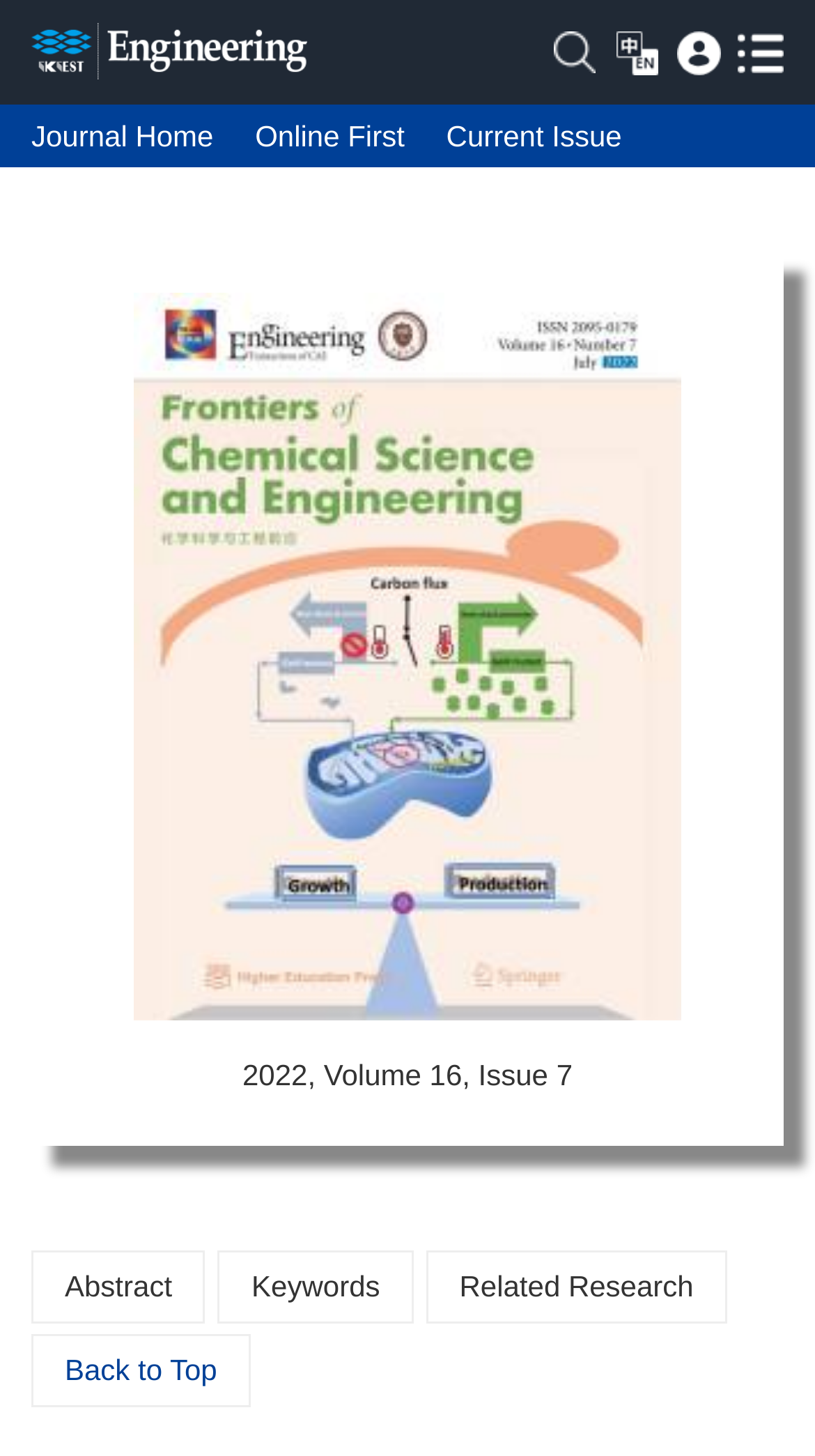Identify the bounding box coordinates of the region that should be clicked to execute the following instruction: "Go back to the top of the page".

[0.038, 0.916, 0.307, 0.974]